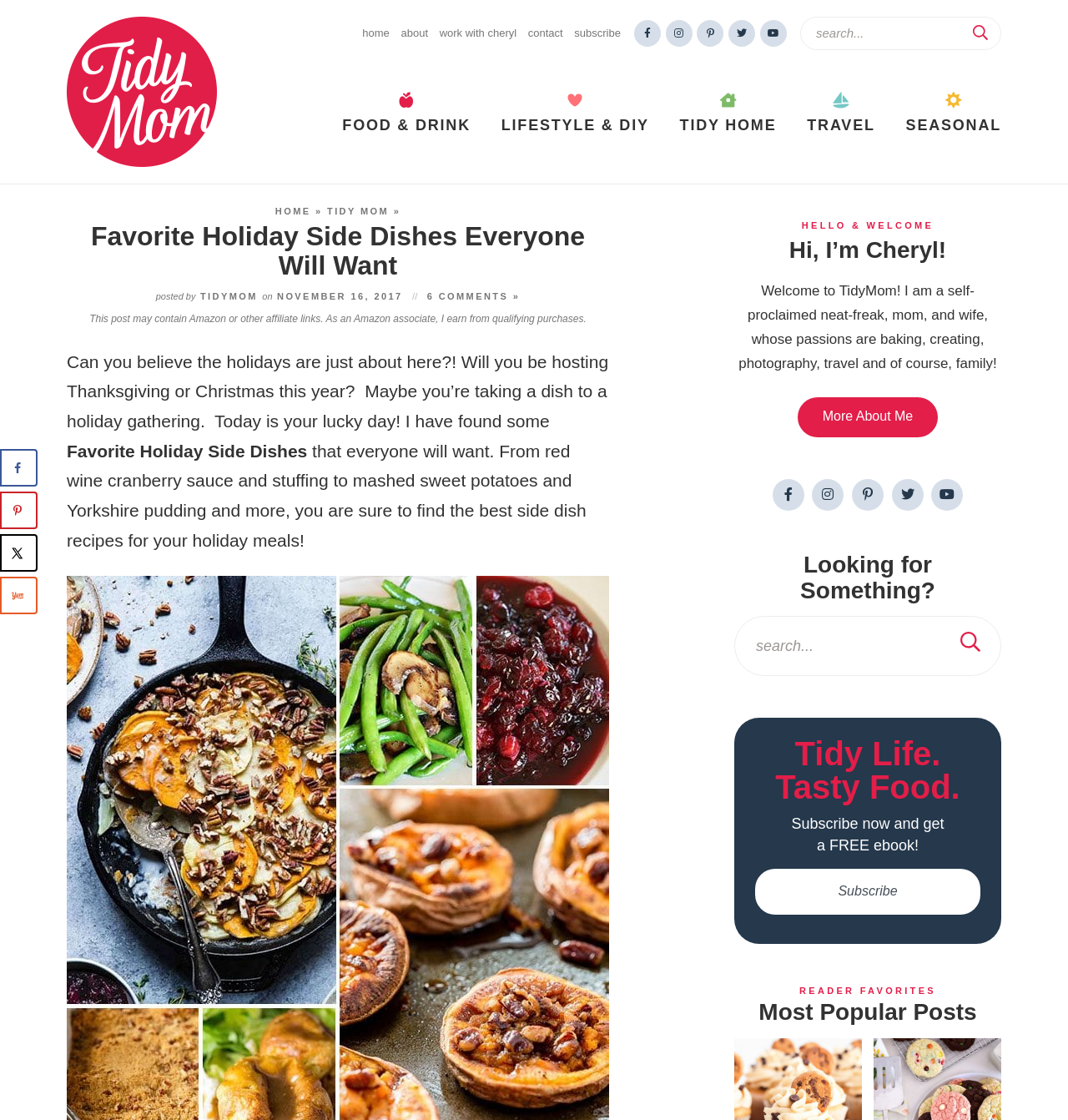Kindly provide the bounding box coordinates of the section you need to click on to fulfill the given instruction: "Read more about the author".

[0.747, 0.354, 0.878, 0.39]